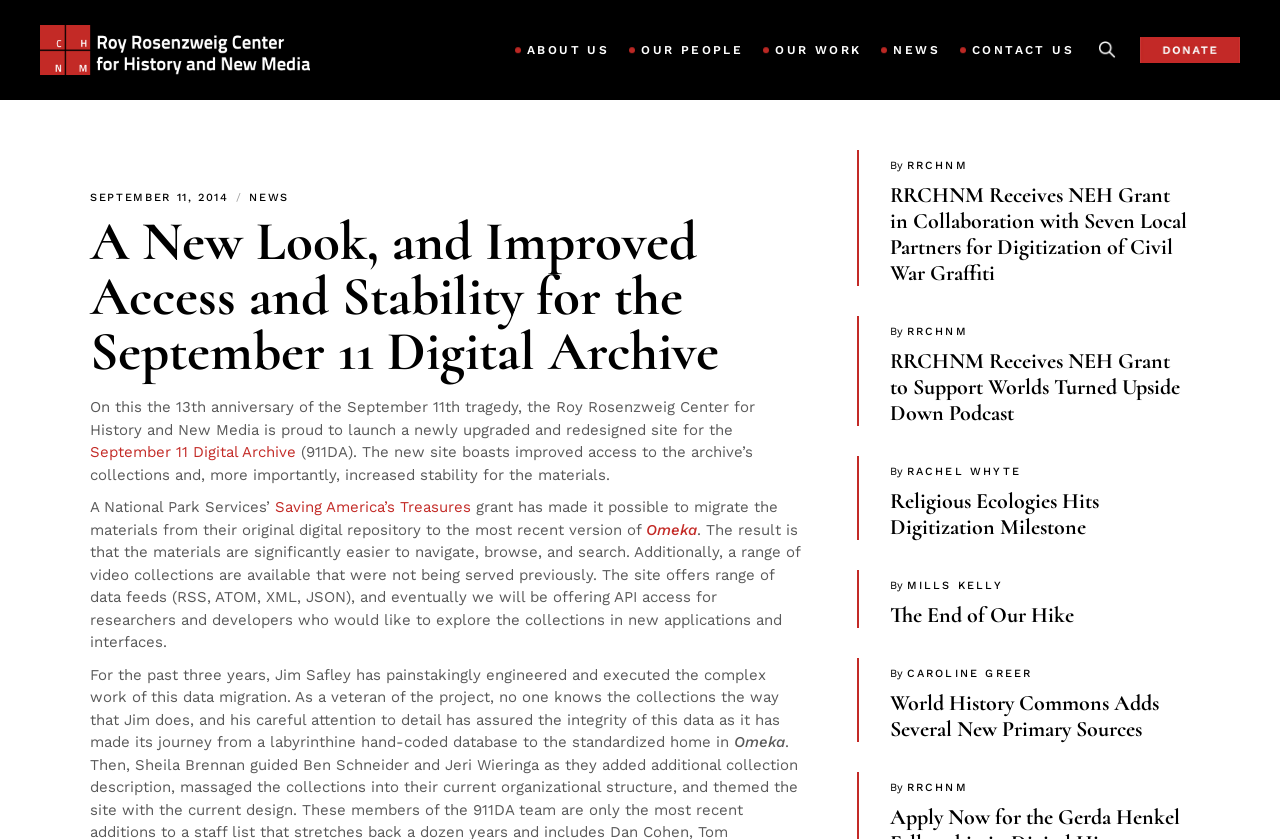Please mark the bounding box coordinates of the area that should be clicked to carry out the instruction: "Search".

[0.858, 0.049, 0.872, 0.071]